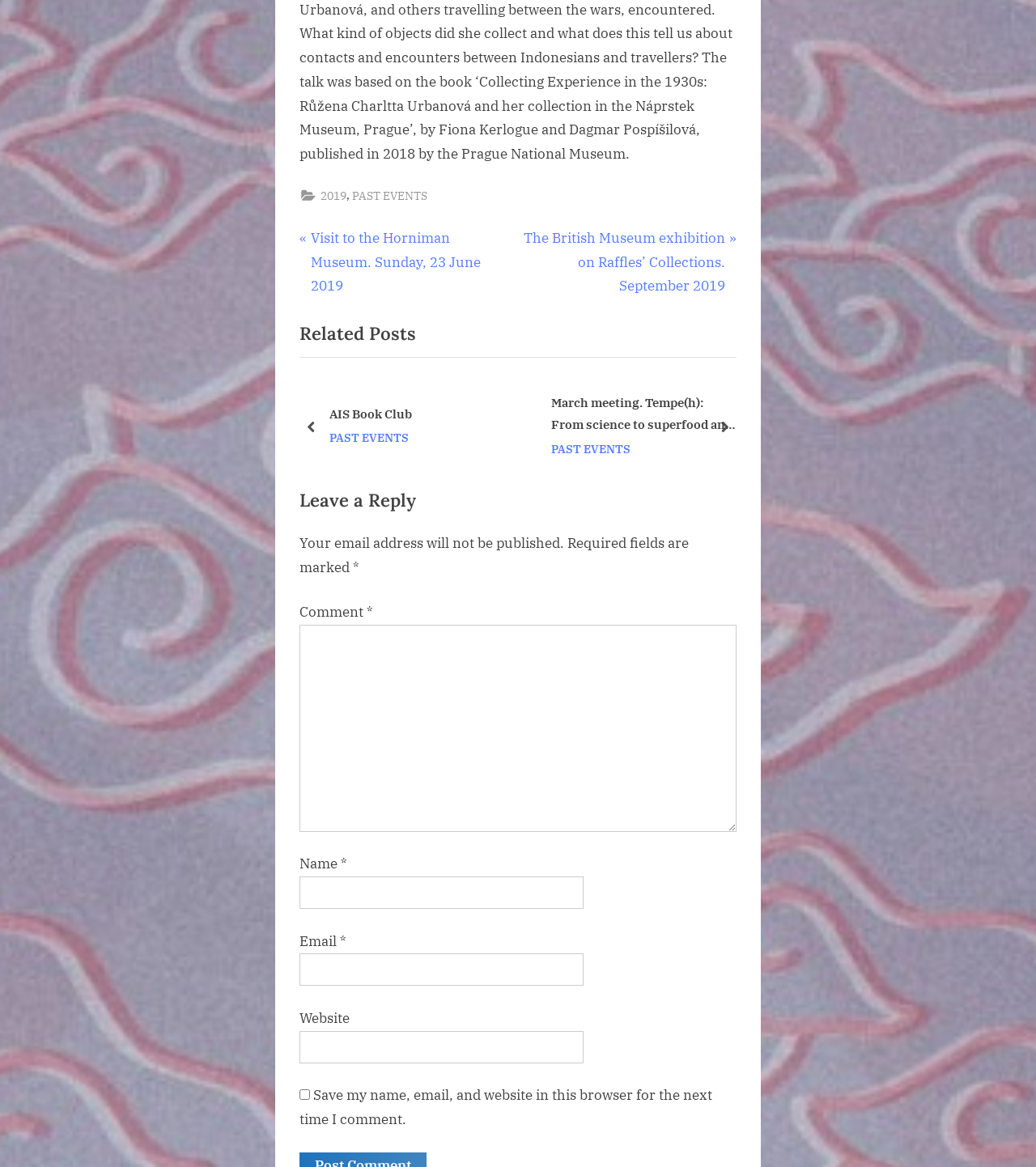Determine the bounding box coordinates for the HTML element mentioned in the following description: "AIS Book Club". The coordinates should be a list of four floats ranging from 0 to 1, represented as [left, top, right, bottom].

[0.532, 0.345, 0.612, 0.364]